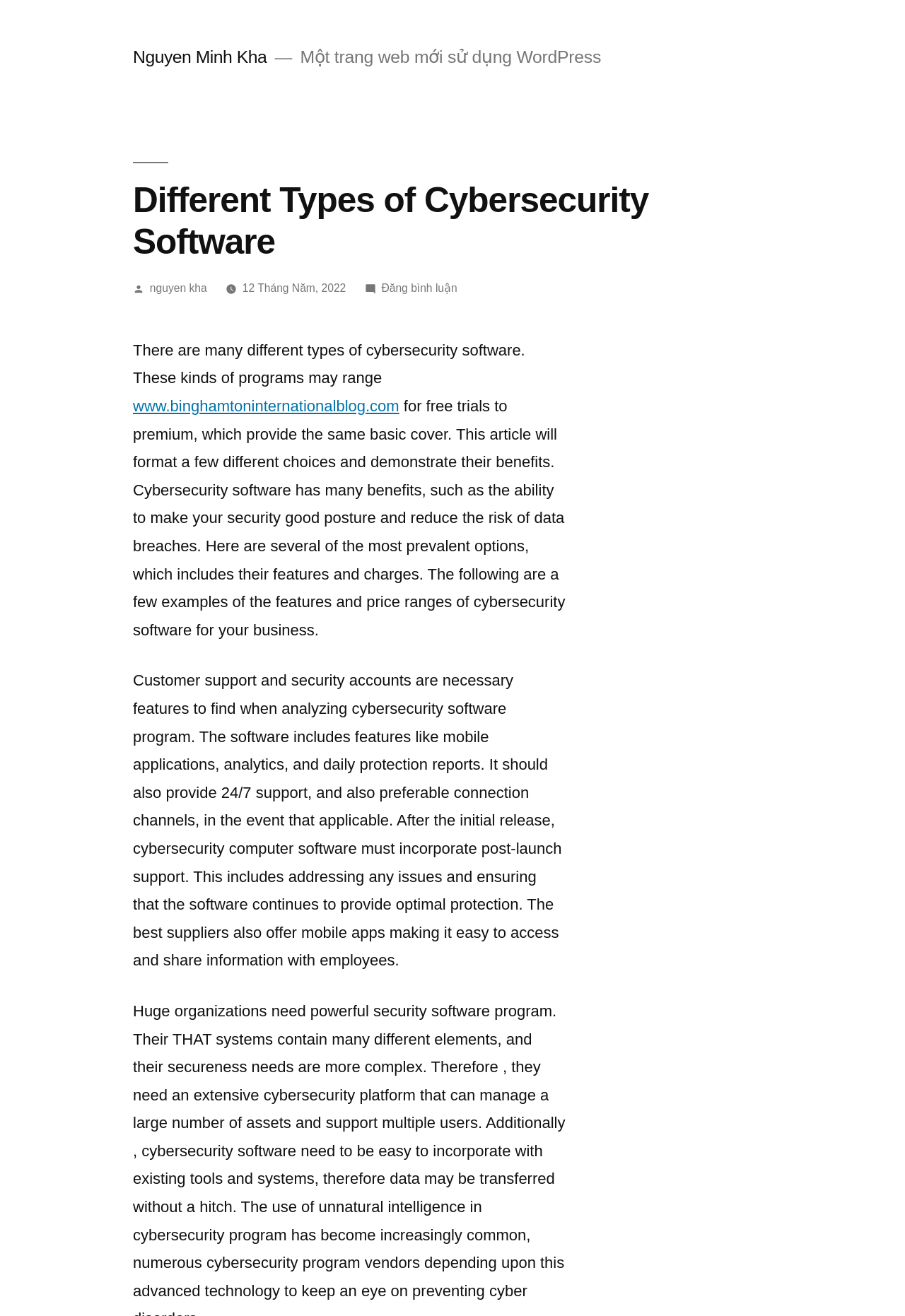Using the image as a reference, answer the following question in as much detail as possible:
What is the main topic of the article?

The main topic of the article can be inferred by reading the first few sentences of the article, which talks about different types of cybersecurity software and their benefits.